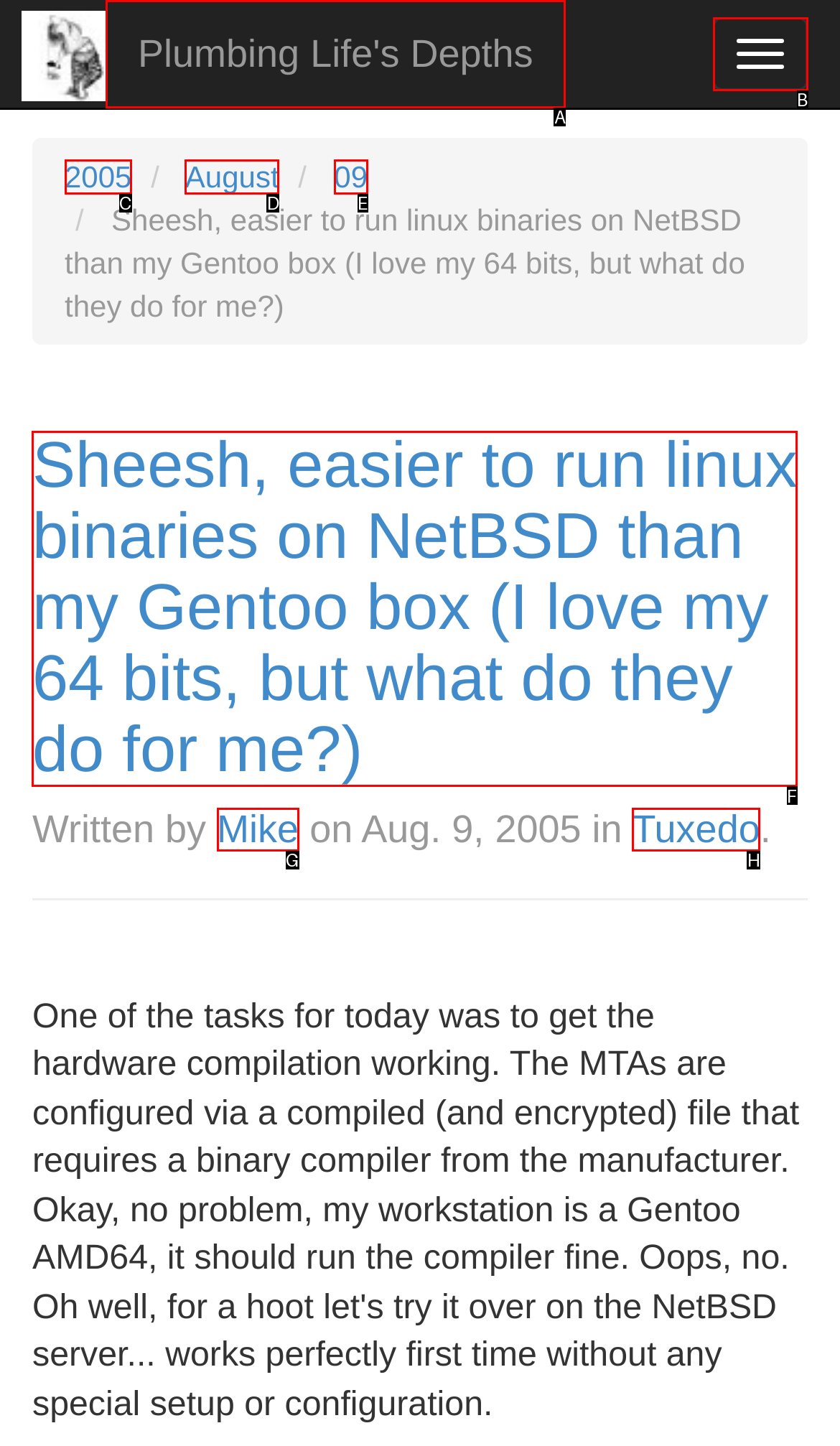Point out the HTML element I should click to achieve the following task: Read the article written by Mike Provide the letter of the selected option from the choices.

F